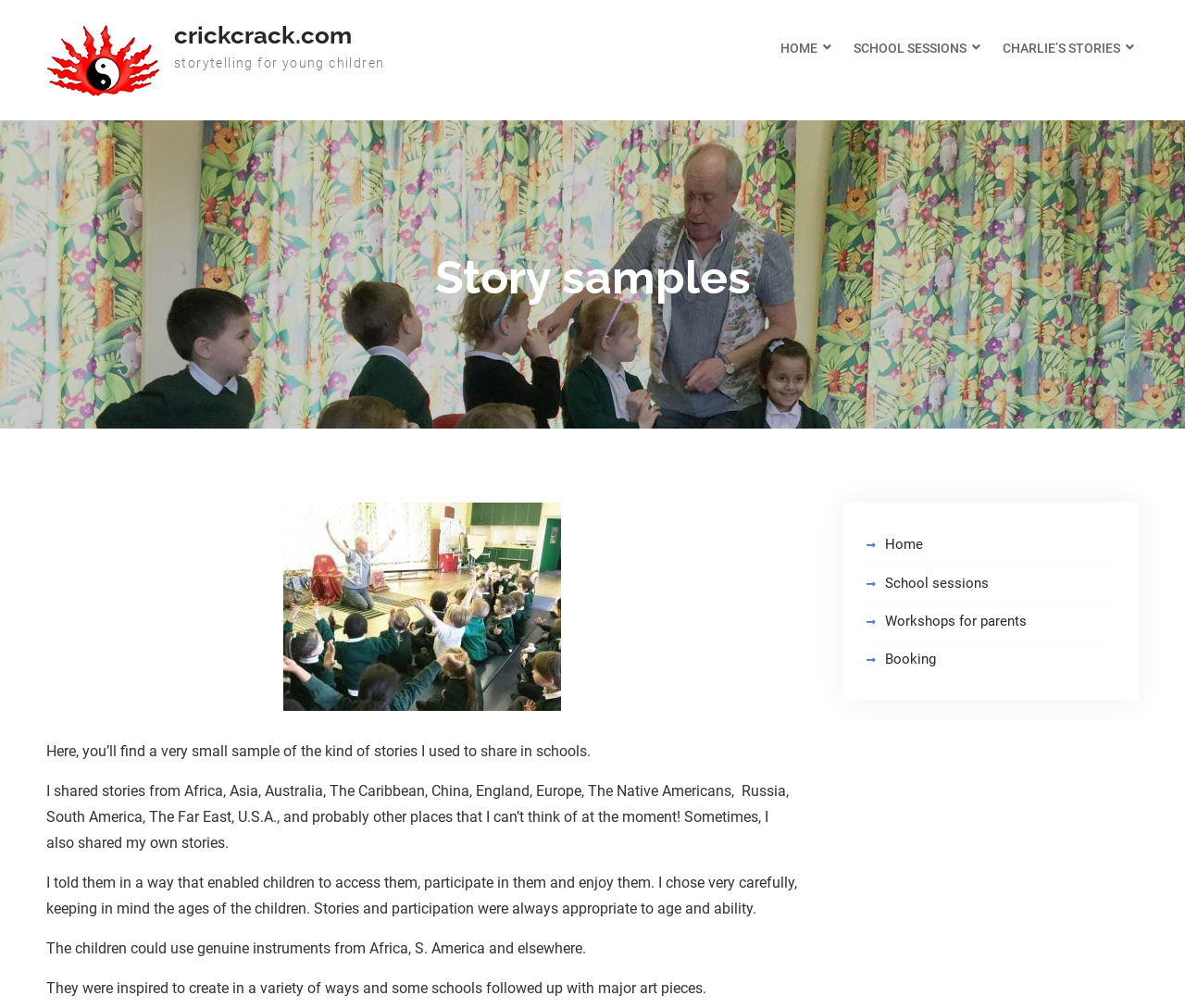Answer this question in one word or a short phrase: How many sections are in the bottom menu?

4